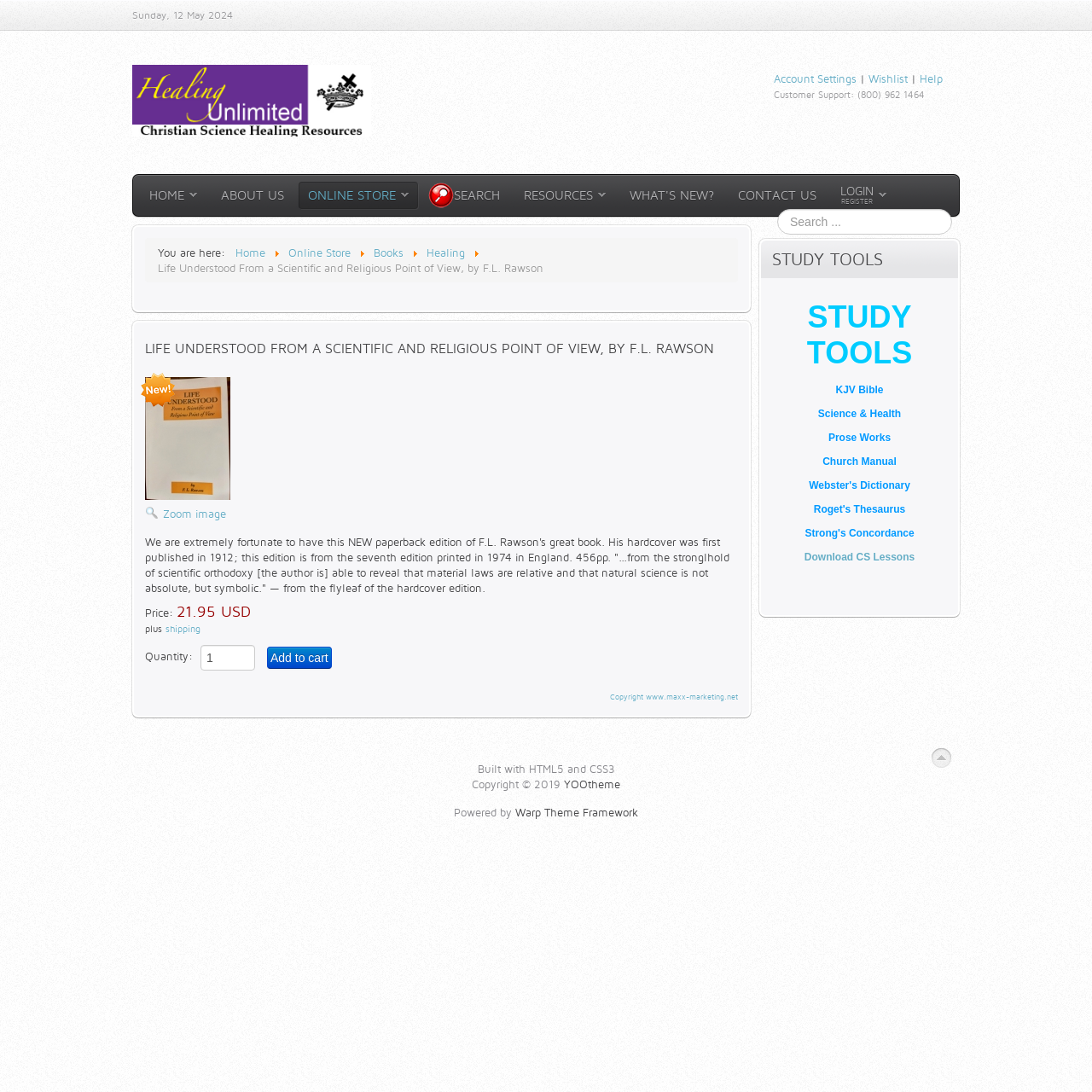What is the date displayed on the webpage?
Using the information from the image, provide a comprehensive answer to the question.

I found the date by looking at the StaticText element with the text 'Sunday, 12 May 2024' which is located at the top of the webpage.